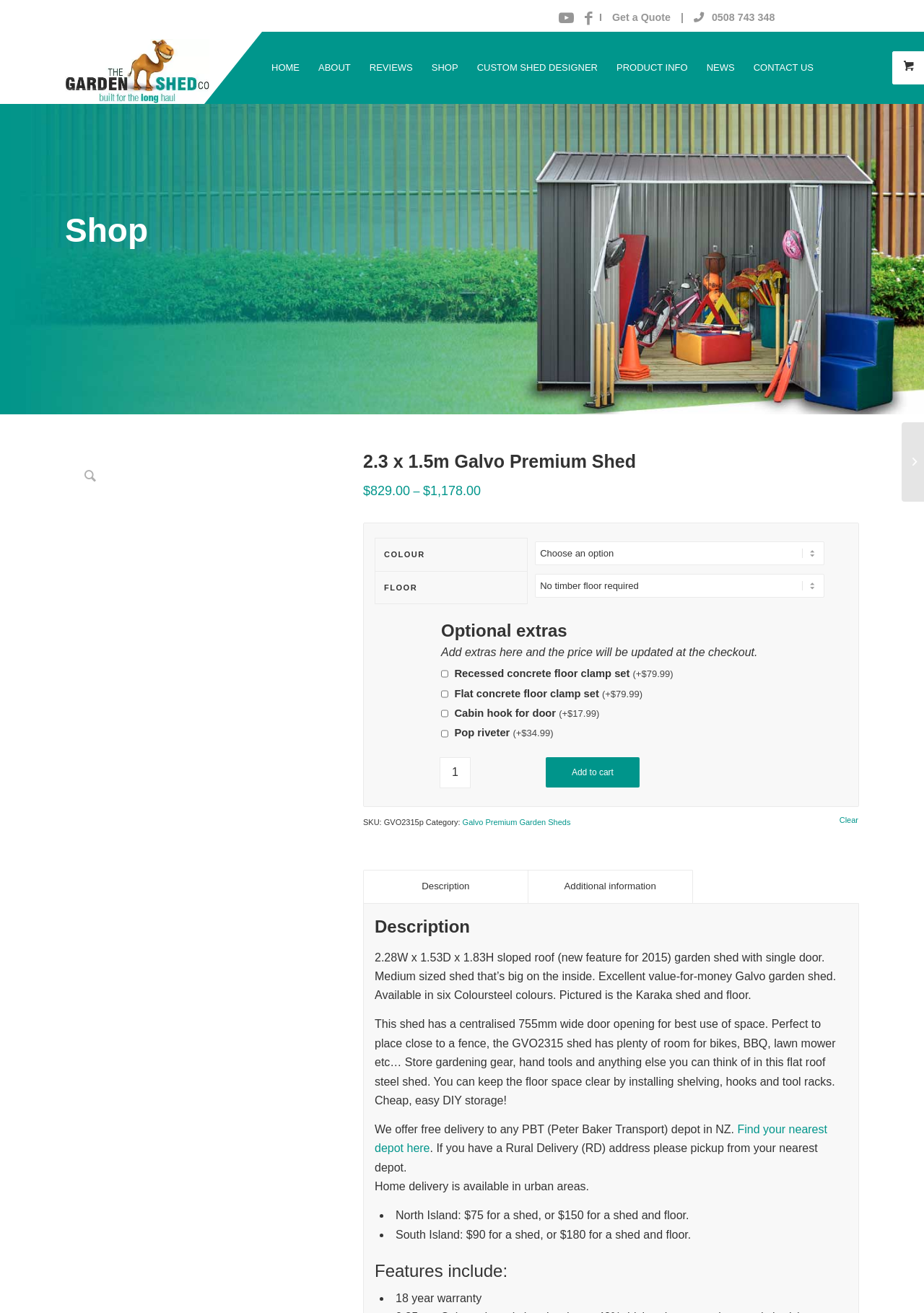Give a concise answer using one word or a phrase to the following question:
What is the width of the door opening?

755mm